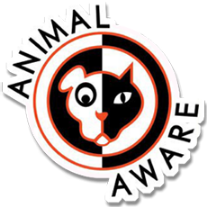What is the expression of the dog in the logo?
Based on the image, respond with a single word or phrase.

Playful